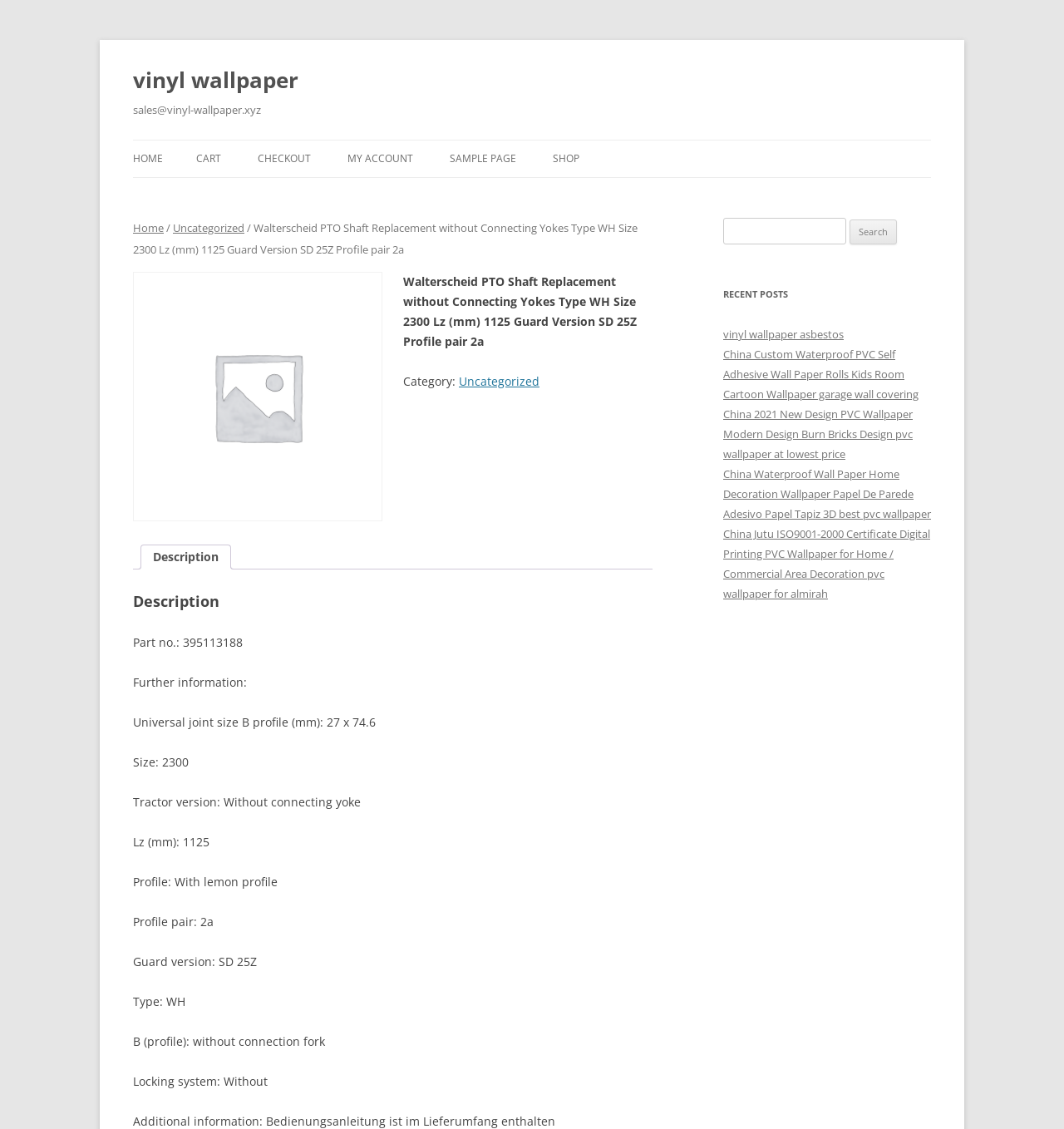Please provide a detailed answer to the question below by examining the image:
What is the tractor version of the product?

The tractor version of the product can be found in the product description section, where it is listed as 'Tractor version: Without connecting yoke'. This information is provided along with other product details such as the universal joint size and profile.